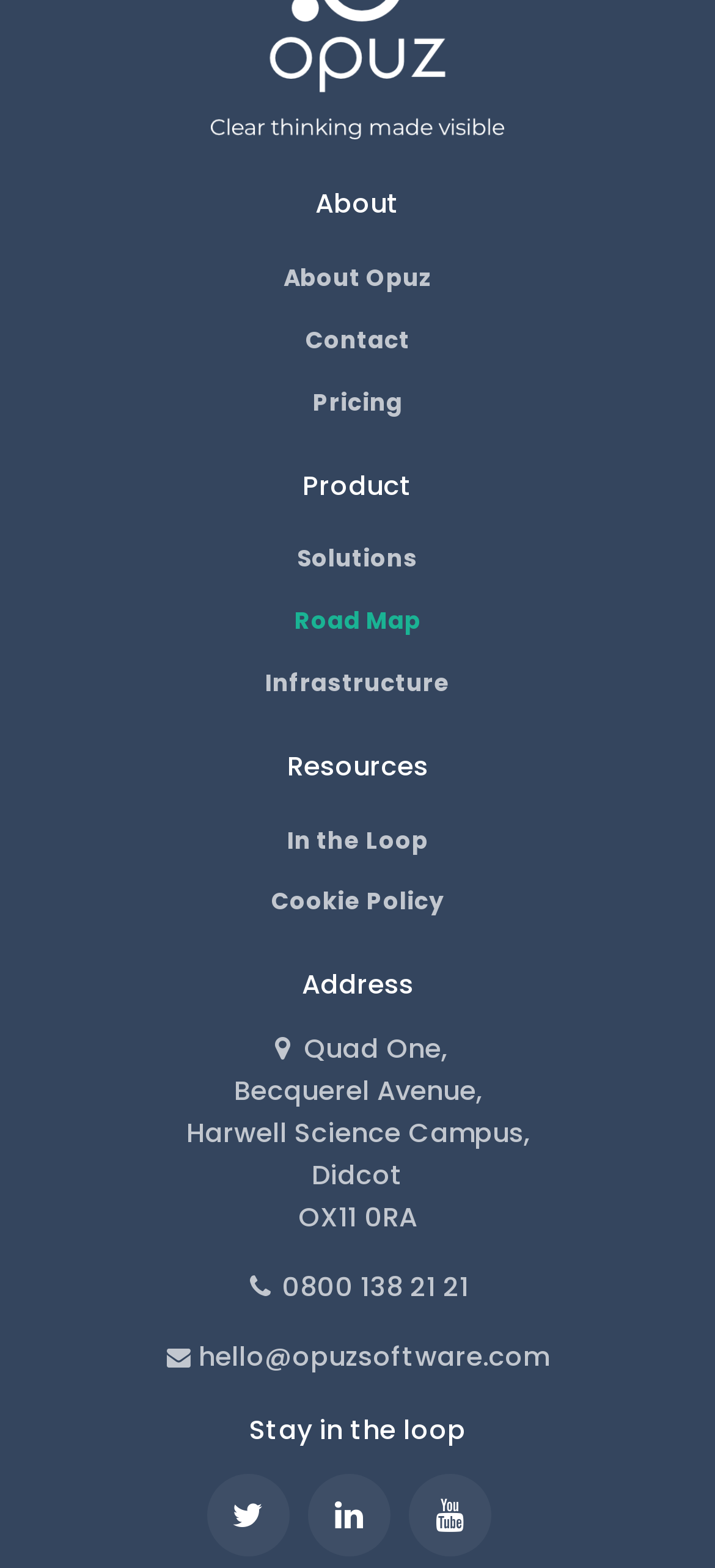What is the company name?
Offer a detailed and exhaustive answer to the question.

The company name can be inferred from the links and text elements on the webpage, such as 'About Opuz' and 'hello@opuzsoftware.com'.